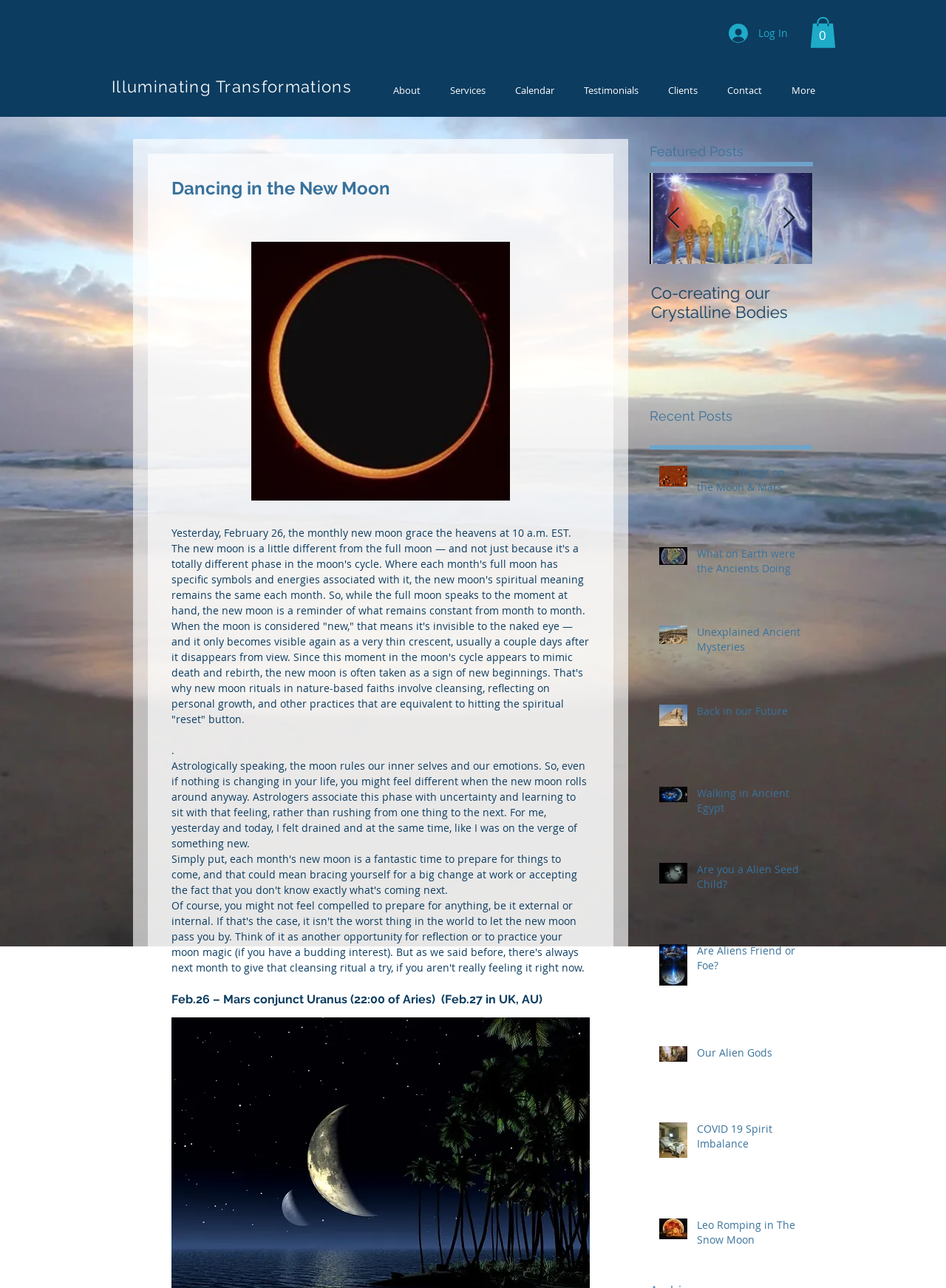What is the astrological significance of the new moon?
Based on the image, answer the question with as much detail as possible.

The StaticText element mentions that astrologically speaking, the moon rules our inner selves and our emotions, and is associated with uncertainty and learning to sit with that feeling.